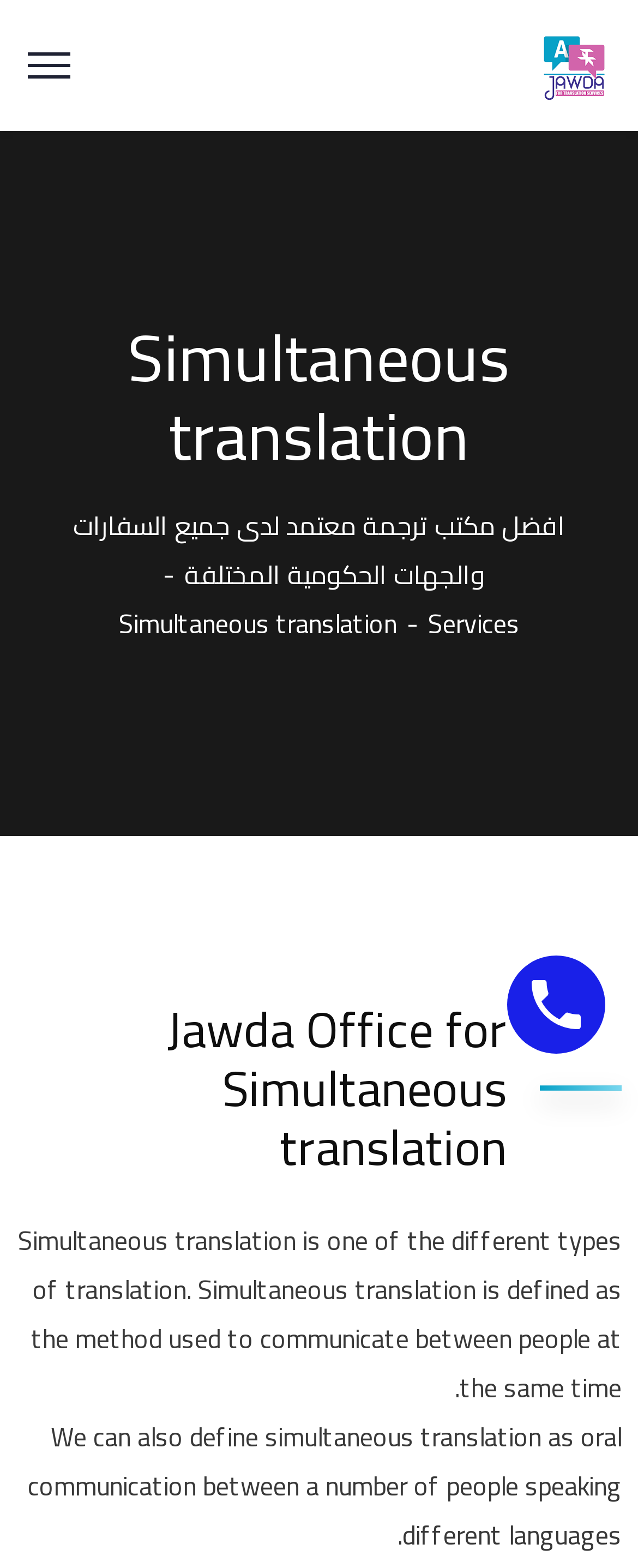What type of translation is described?
Using the image provided, answer with just one word or phrase.

Simultaneous translation